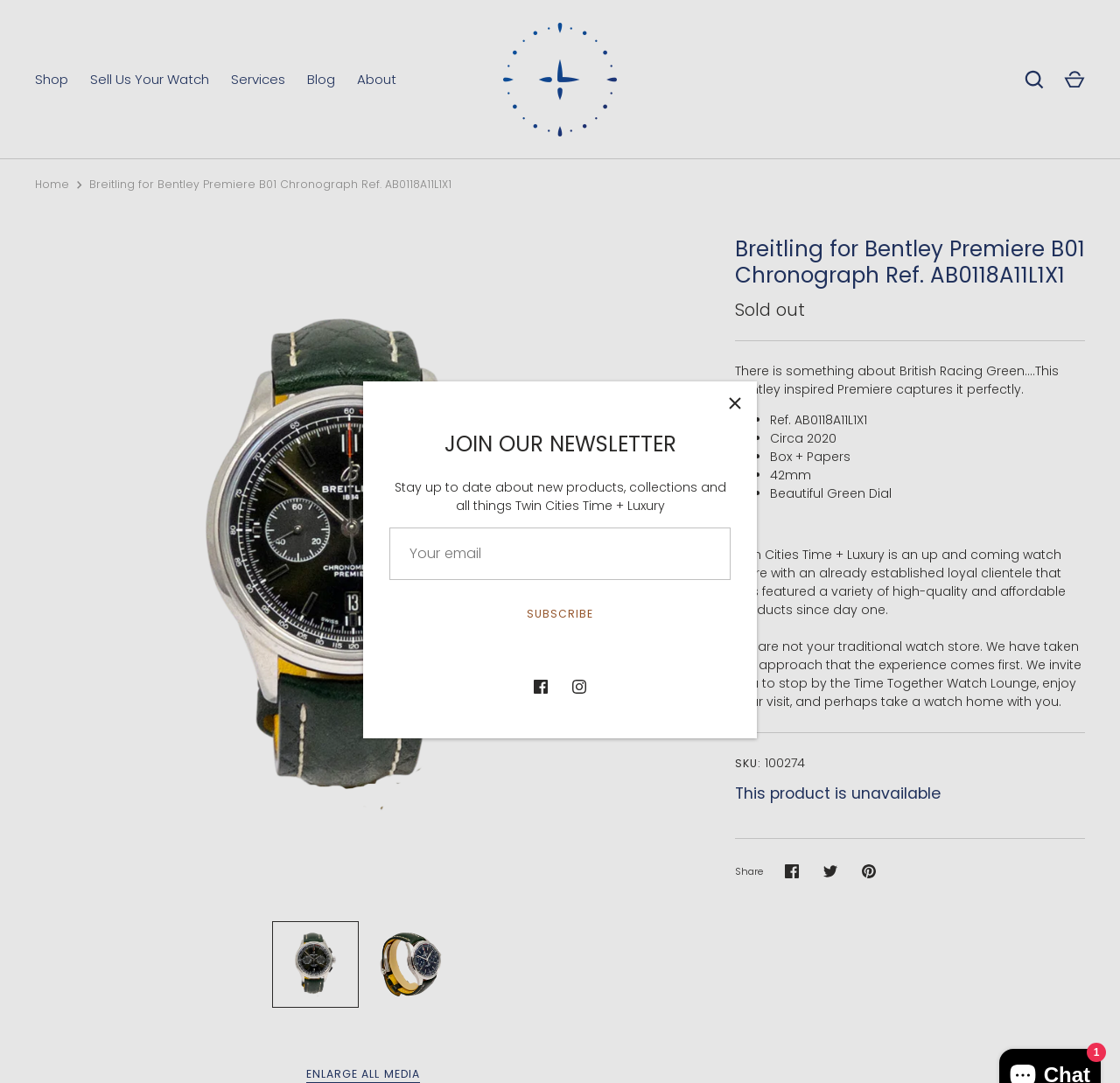Find the bounding box coordinates for the area that must be clicked to perform this action: "Close the dialog".

[0.639, 0.355, 0.673, 0.39]